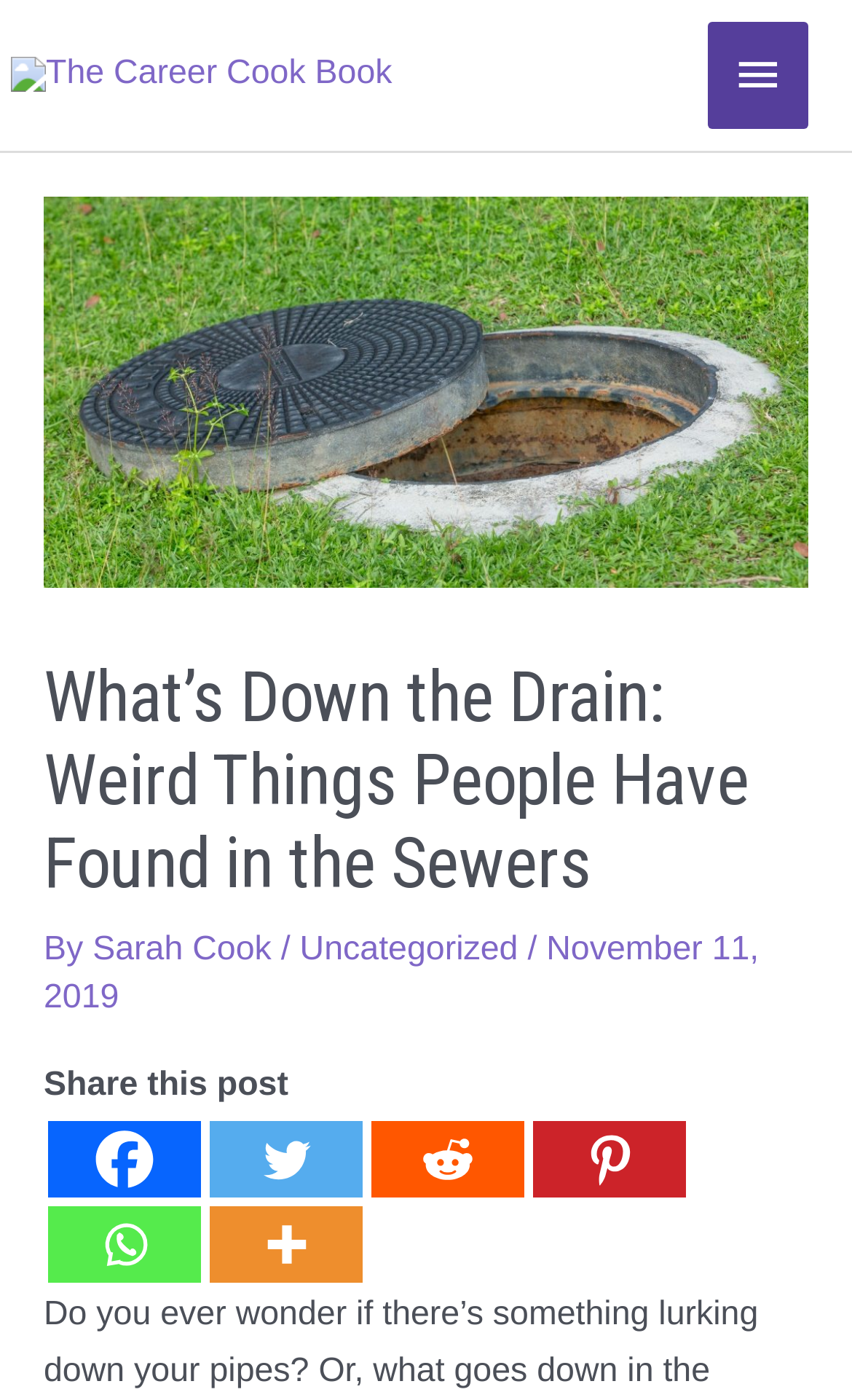From the webpage screenshot, predict the bounding box of the UI element that matches this description: "aria-label="Facebook" title="Facebook"".

[0.056, 0.801, 0.236, 0.855]